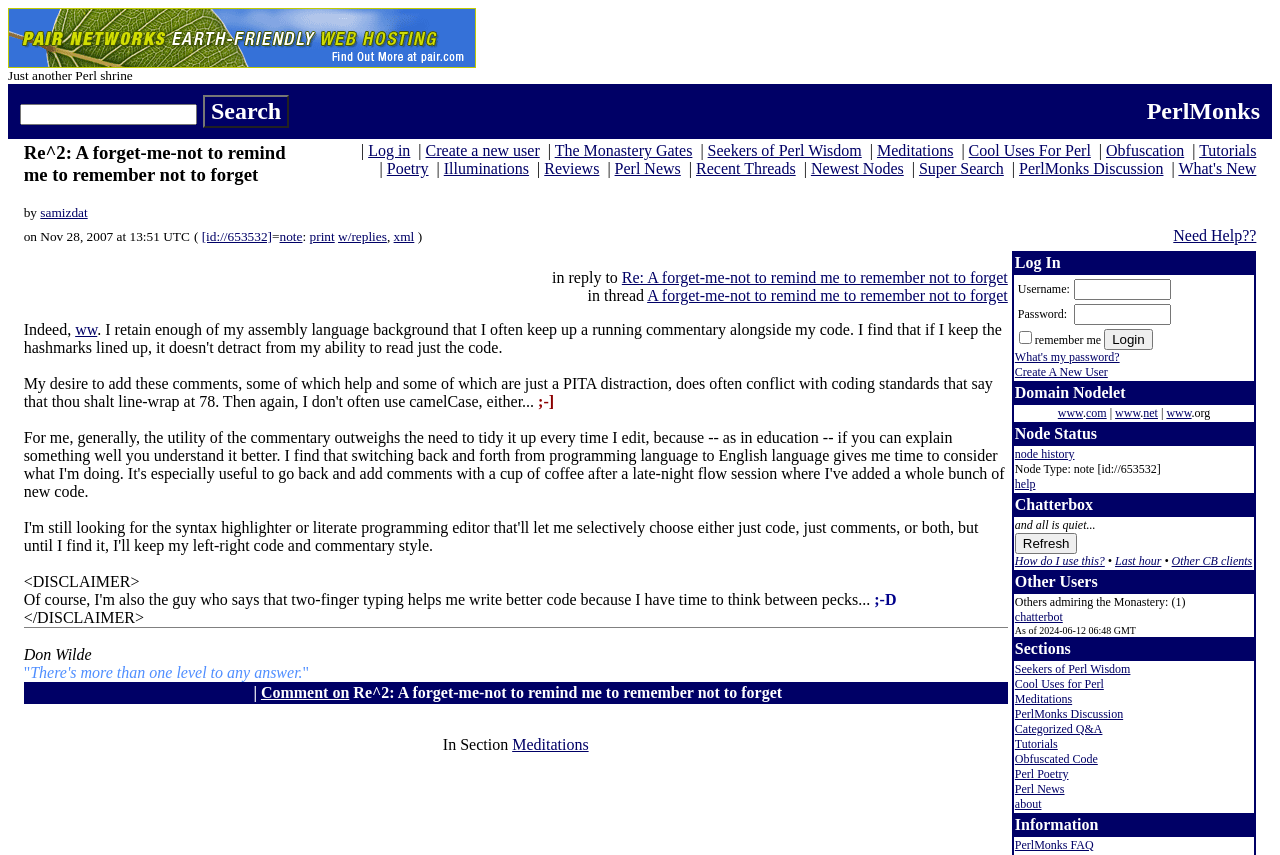How many links are in the top-right table cell?
Look at the image and respond with a one-word or short-phrase answer.

2